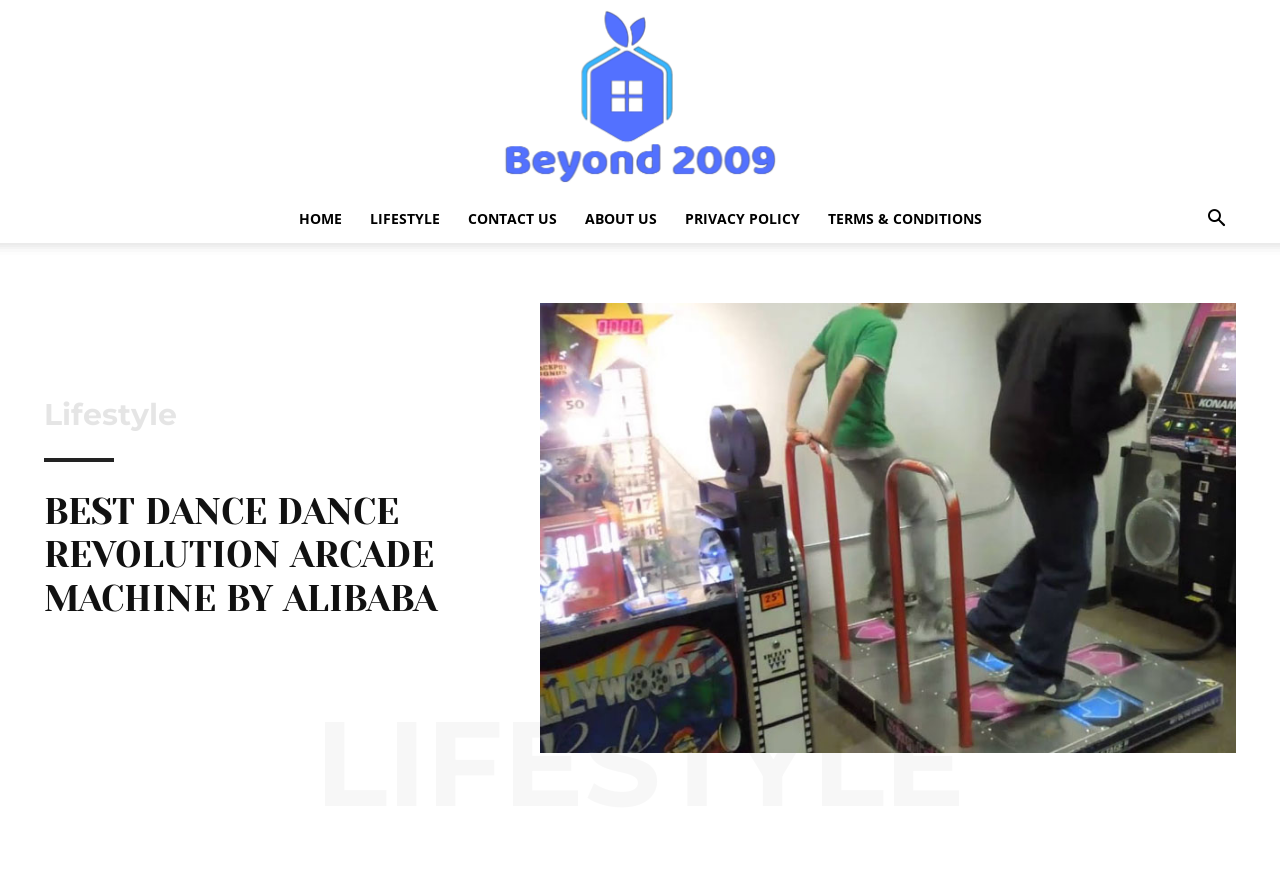Please locate the bounding box coordinates for the element that should be clicked to achieve the following instruction: "view lifestyle page". Ensure the coordinates are given as four float numbers between 0 and 1, i.e., [left, top, right, bottom].

[0.034, 0.454, 0.138, 0.488]